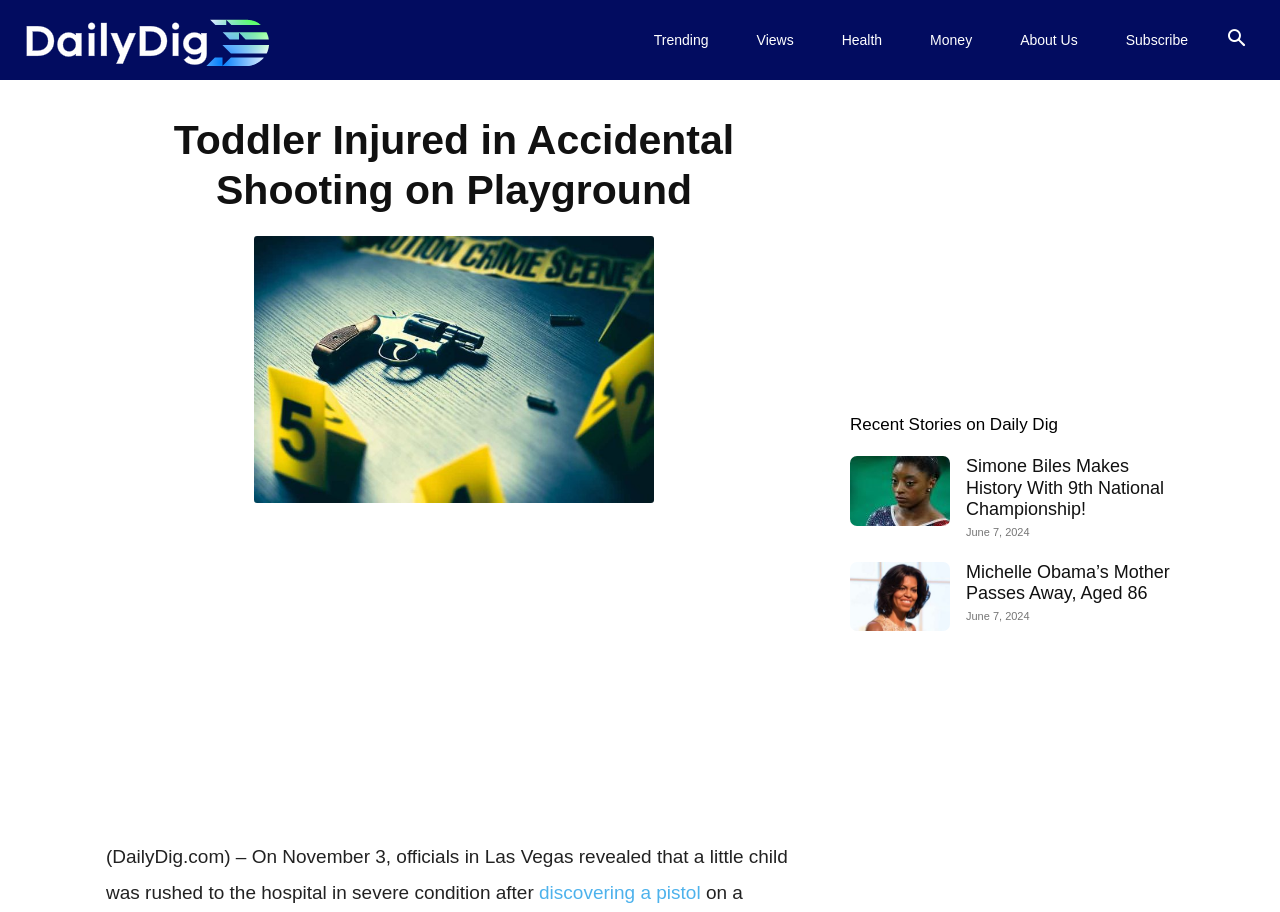Extract the bounding box coordinates for the UI element described as: "A to Z of comedians".

None